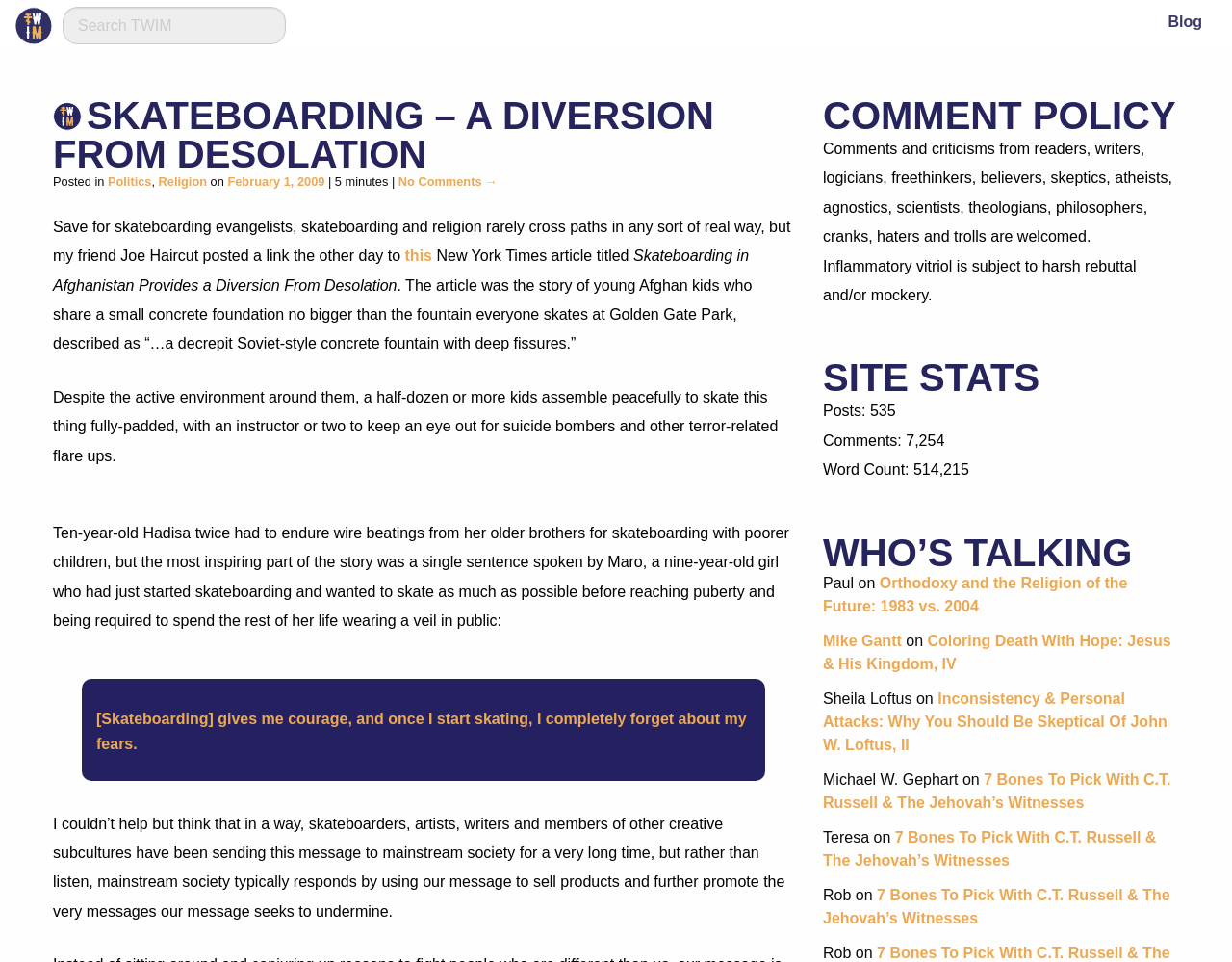Find the bounding box coordinates of the clickable area required to complete the following action: "Read the blog post".

[0.936, 0.0, 0.988, 0.042]